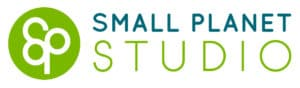Offer a detailed narrative of what is shown in the image.

The image displays the logo of Small Planet Studio, featuring a modern and vibrant design. The logo combines playful elements with a professional touch, showcasing the name "SMALL PLANET STUDIO" in a distinctive font. The "SPS" initials are artistically merged within a circular green shape, symbolizing creativity and a global perspective. This logo represents the studio's mission to inspire and engage with communities through various creative projects and initiatives, encouraging individuals to cultivate their ideal global lives.